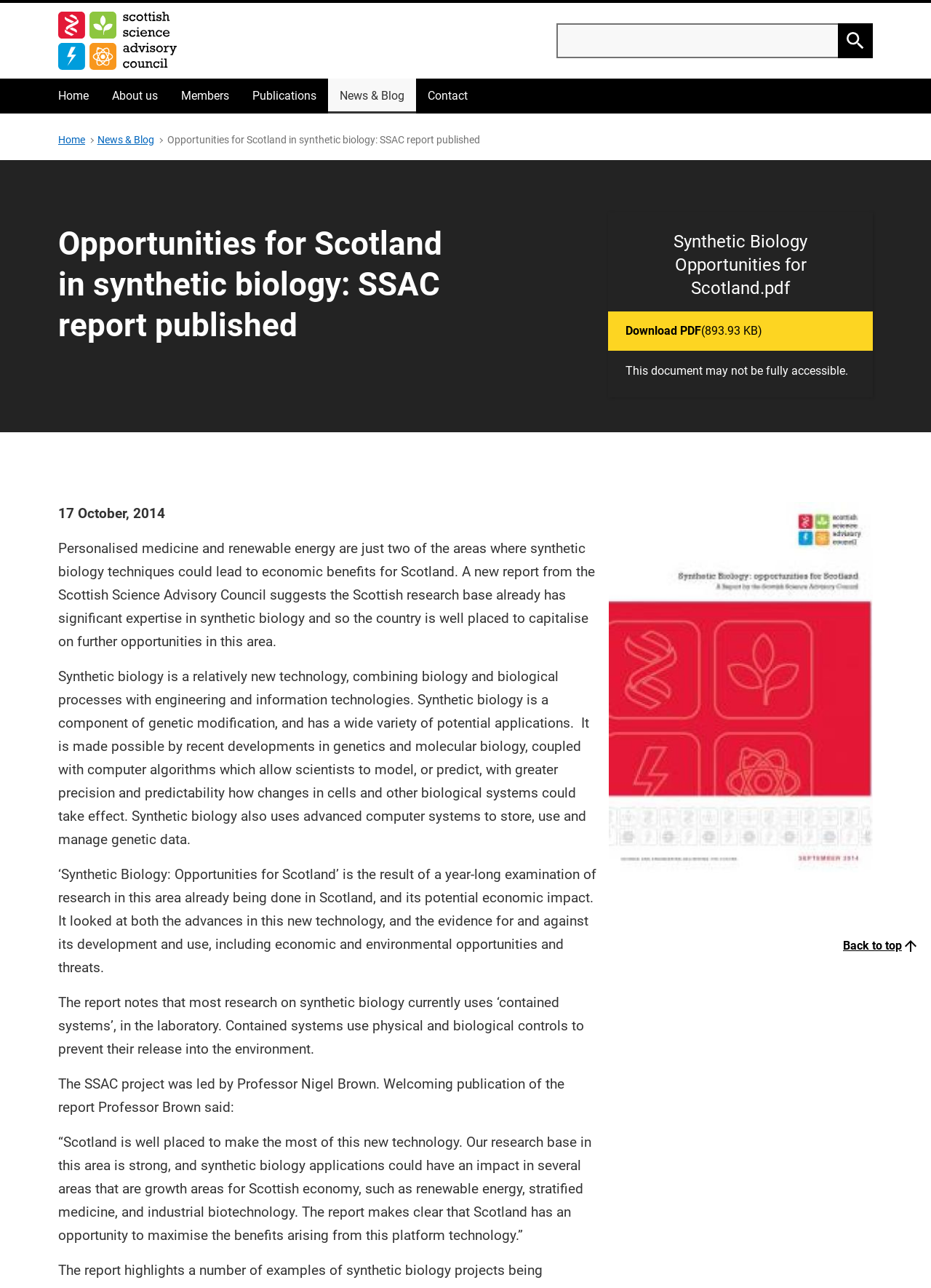Pinpoint the bounding box coordinates of the clickable area needed to execute the instruction: "Read the news about DocuSign launching three new data centre locations in Australia". The coordinates should be specified as four float numbers between 0 and 1, i.e., [left, top, right, bottom].

None